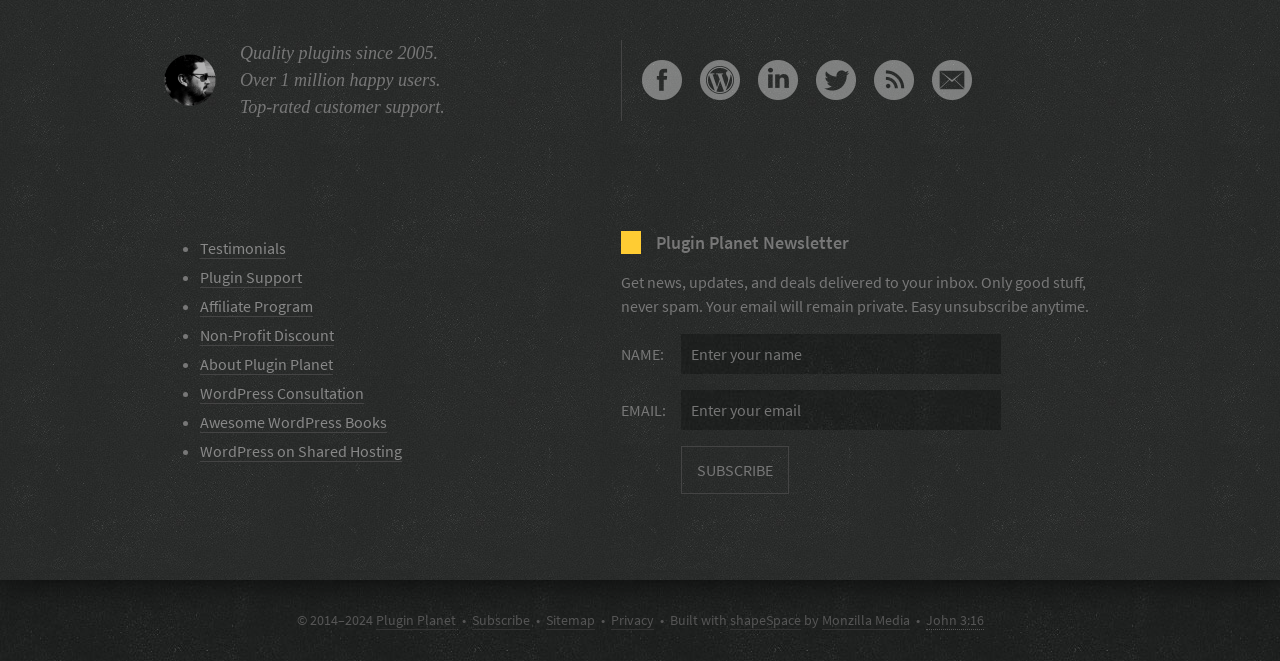Answer briefly with one word or phrase:
What is the theme of the links in the middle section?

WordPress